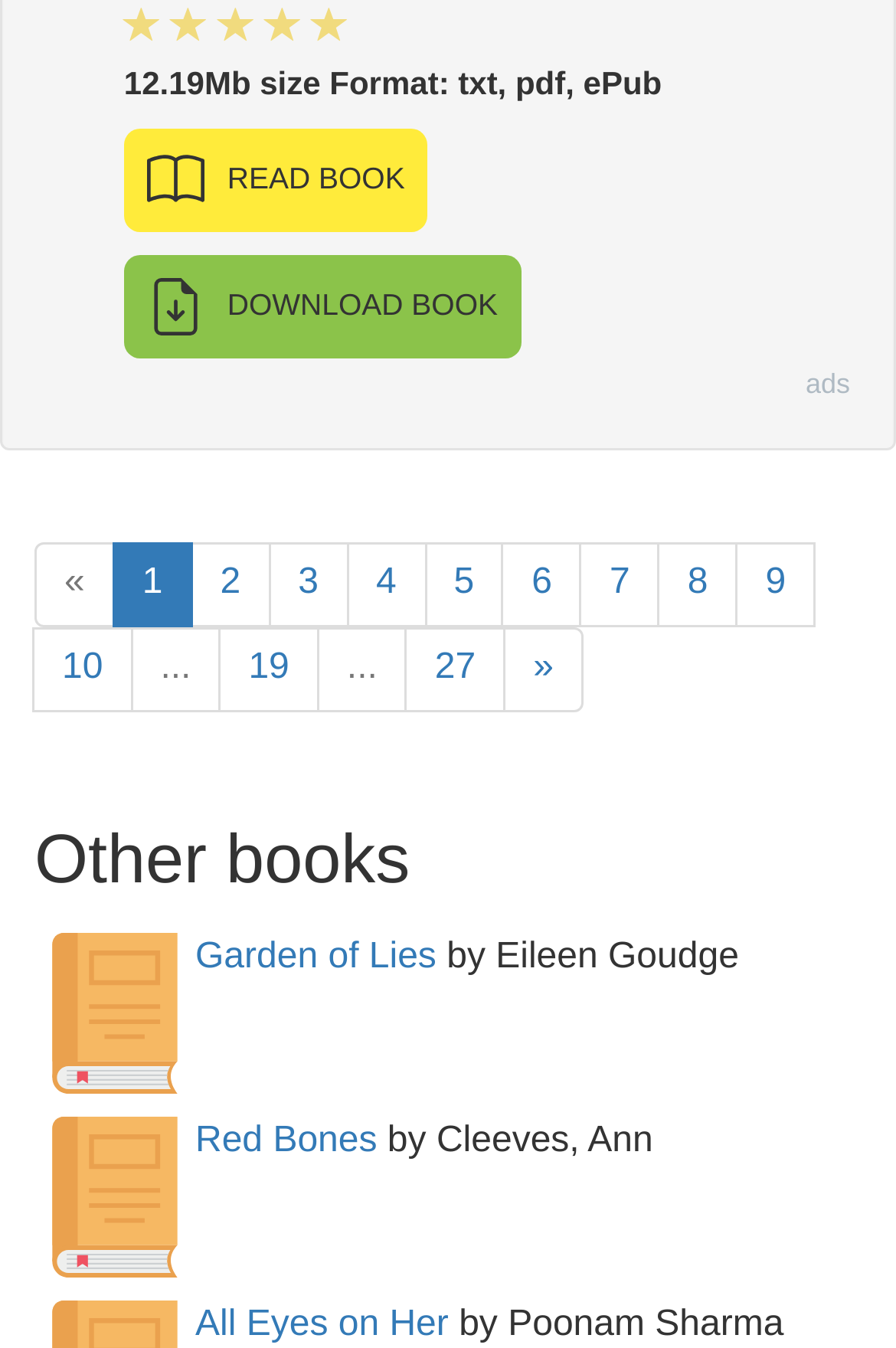Bounding box coordinates are given in the format (top-left x, top-left y, bottom-right x, bottom-right y). All values should be floating point numbers between 0 and 1. Provide the bounding box coordinate for the UI element described as: Privacy Policy

None